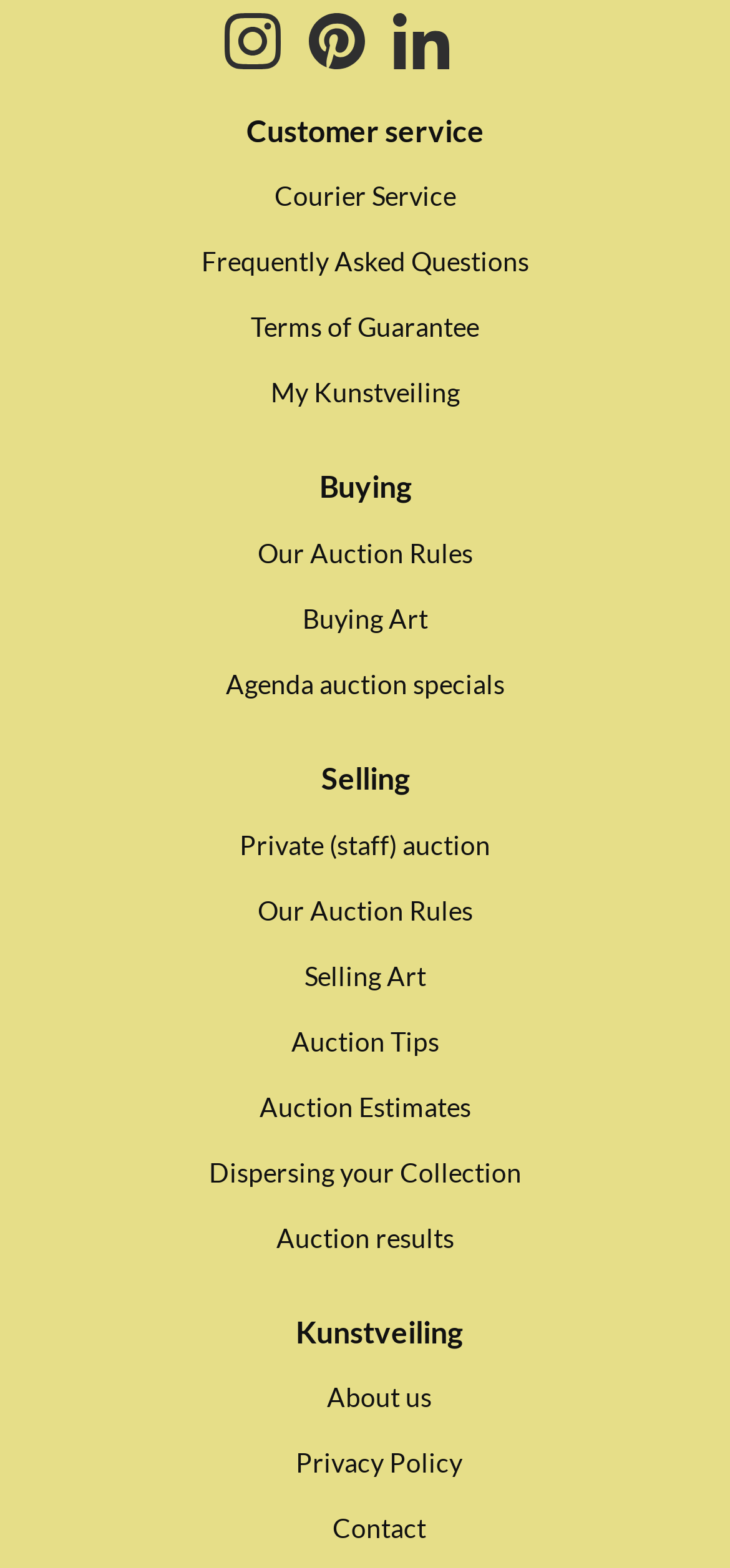Locate the bounding box coordinates of the element you need to click to accomplish the task described by this instruction: "Contact customer service".

[0.337, 0.154, 0.663, 0.176]